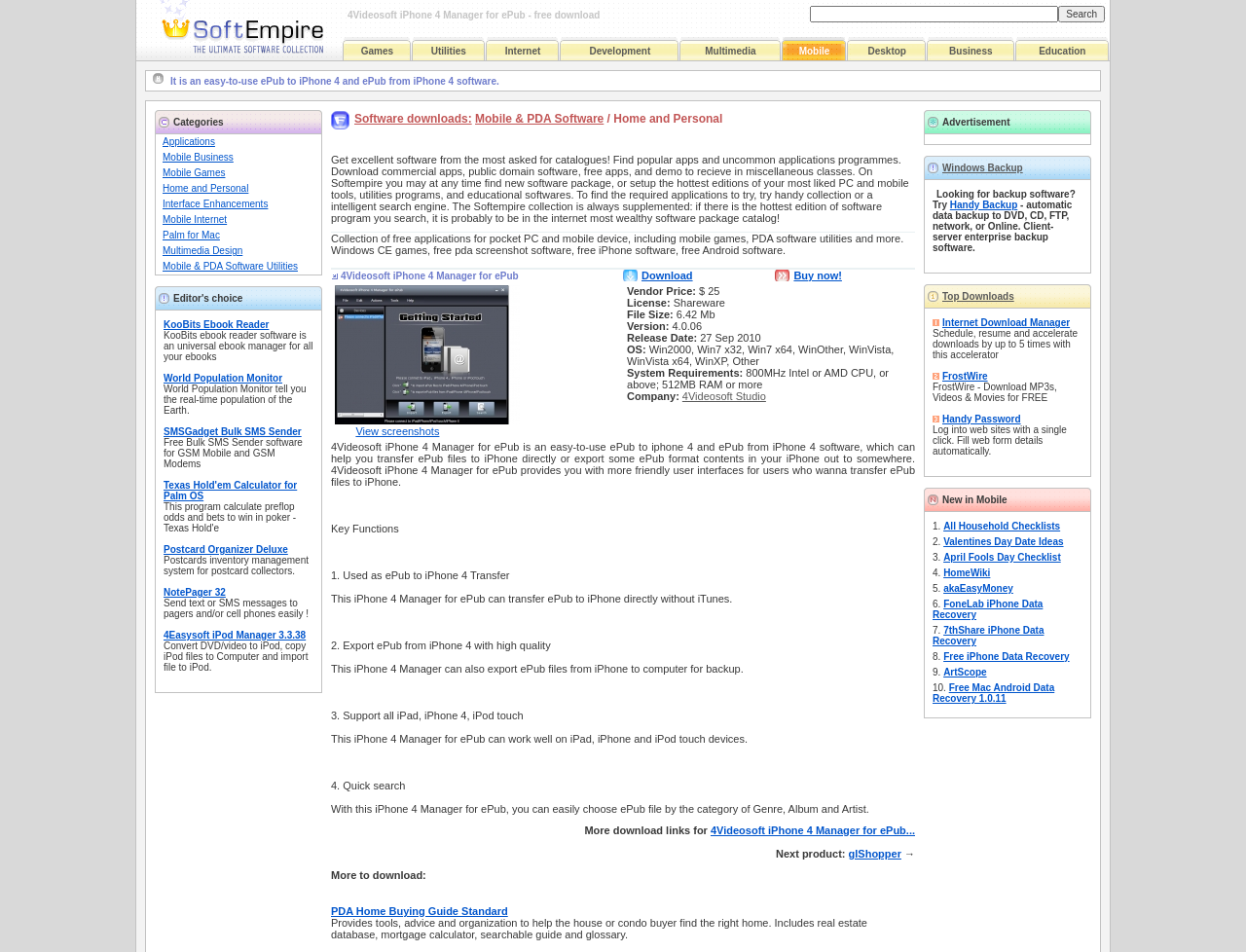From the given element description: "PDA Home Buying Guide Standard", find the bounding box for the UI element. Provide the coordinates as four float numbers between 0 and 1, in the order [left, top, right, bottom].

[0.266, 0.951, 0.408, 0.963]